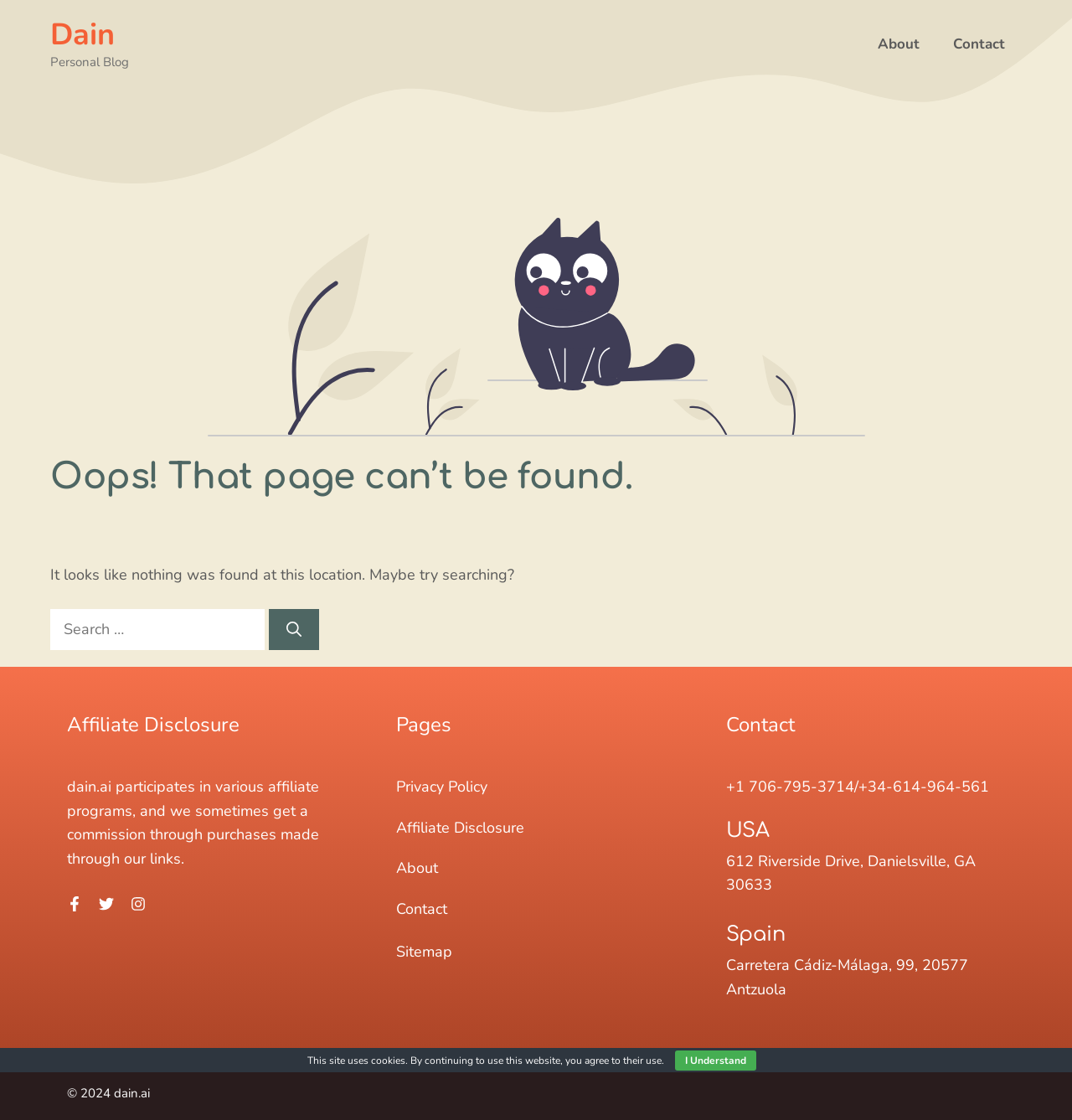What is the error message displayed on the page?
We need a detailed and exhaustive answer to the question. Please elaborate.

The error message is displayed in a heading element within the main content section, indicating that the page cannot be found.